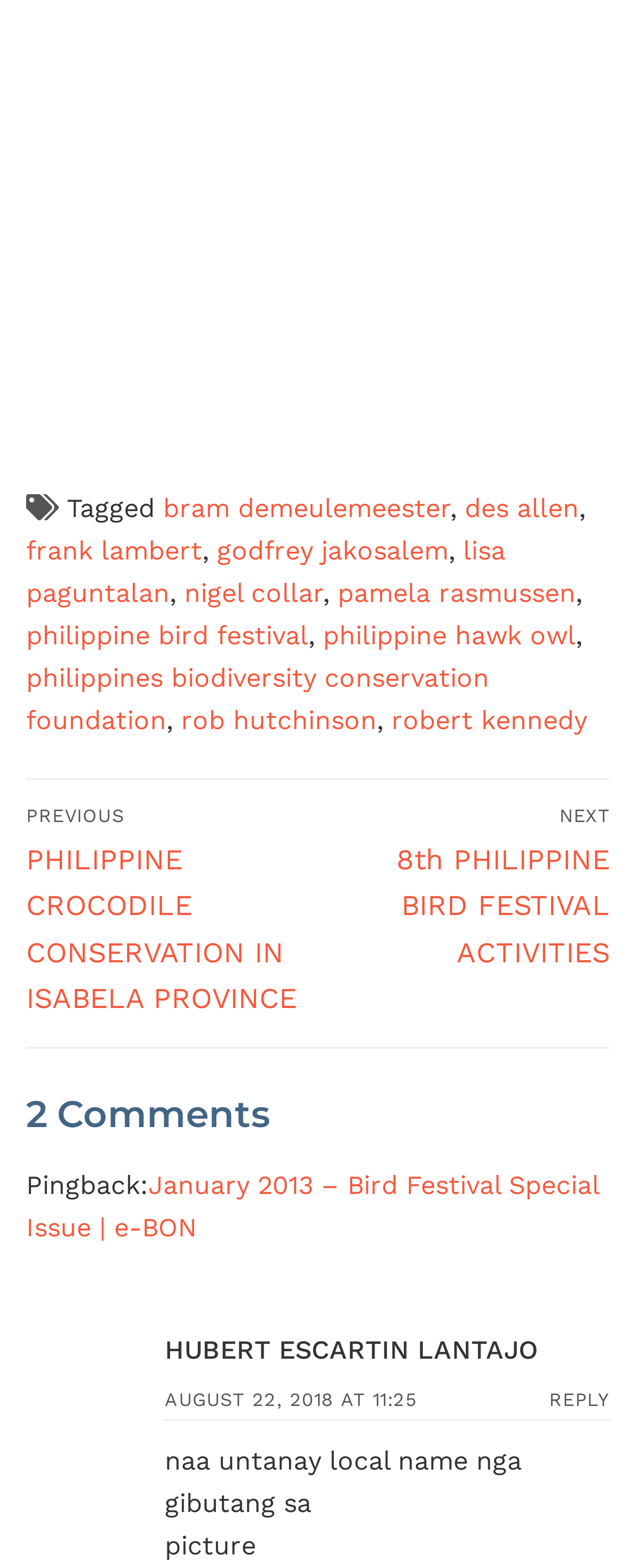Locate the bounding box coordinates of the UI element described by: "August 22, 2018 at 11:25". Provide the coordinates as four float numbers between 0 and 1, formatted as [left, top, right, bottom].

[0.259, 0.886, 0.656, 0.9]